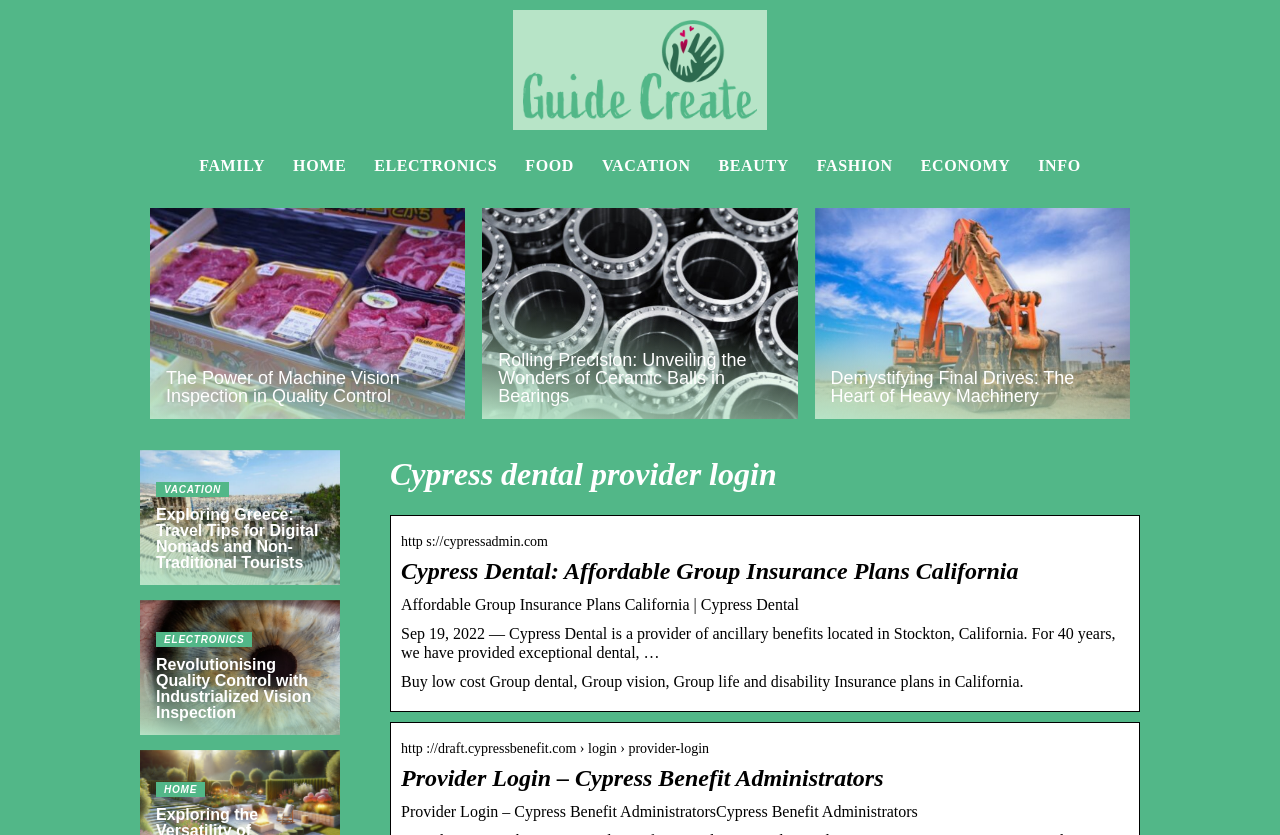Could you provide the bounding box coordinates for the portion of the screen to click to complete this instruction: "Read the 'Automation Revolution | How Machines Are Changing the Workforce' article"?

None